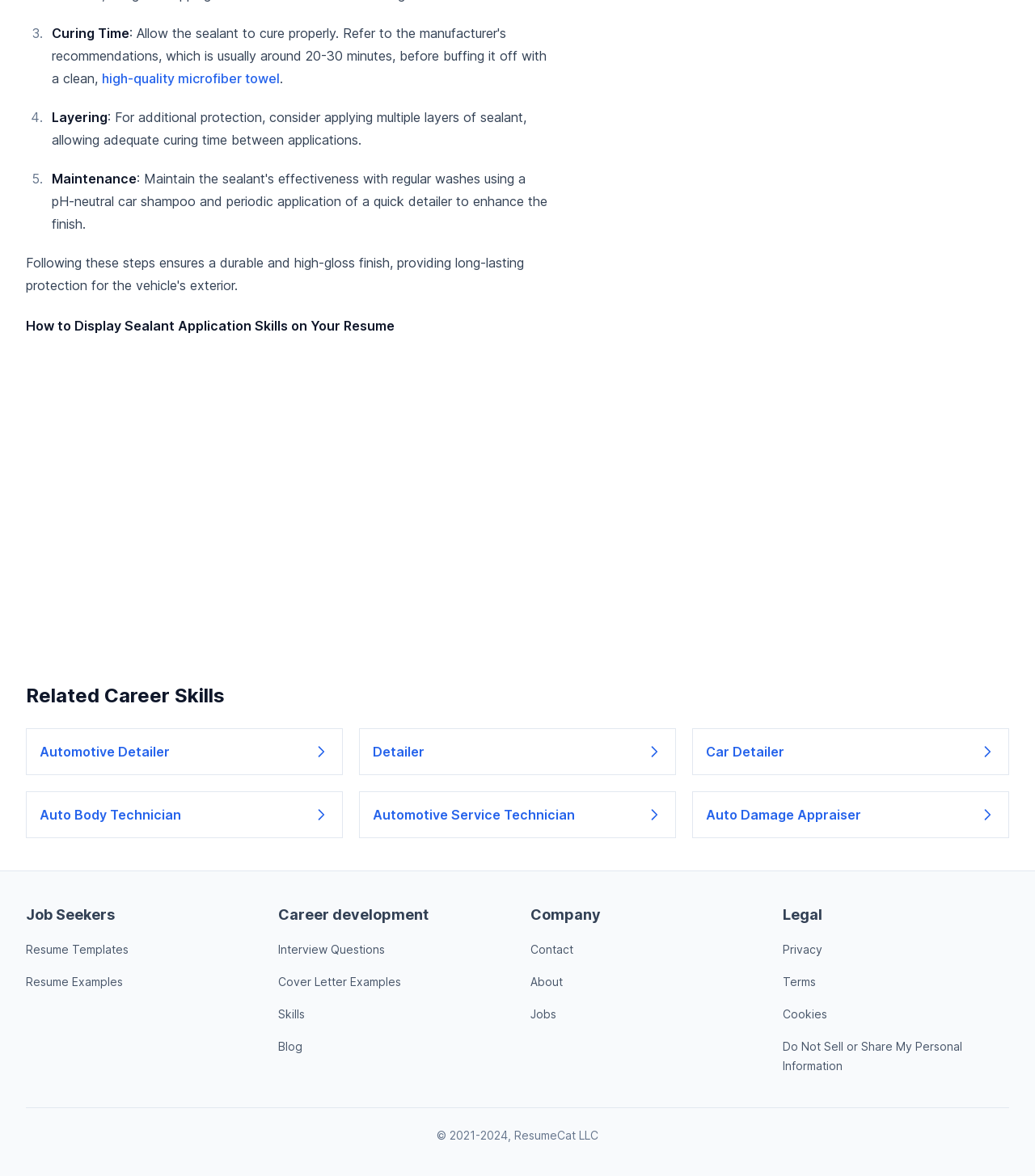Determine the bounding box coordinates of the clickable region to carry out the instruction: "View Resume Templates".

[0.025, 0.801, 0.124, 0.813]